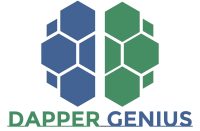Convey a rich and detailed description of the image.

The image displays the logo of "Dapper Genius," characterized by a geometric design featuring interlocking hexagonal shapes in varying shades of blue and green. The left side of the logo showcases darker blues, while the right side incorporates vibrant greens, creating a visually appealing contrast. Below the graphic, the name "Dapper Genius" is presented in a modern font, with "Dapper" in blue and "Genius" in green, emphasizing a dynamic and innovative brand identity. This logo likely represents a creative entity, possibly in the fields of technology, design, or education, aligning with themes of intelligence and style.